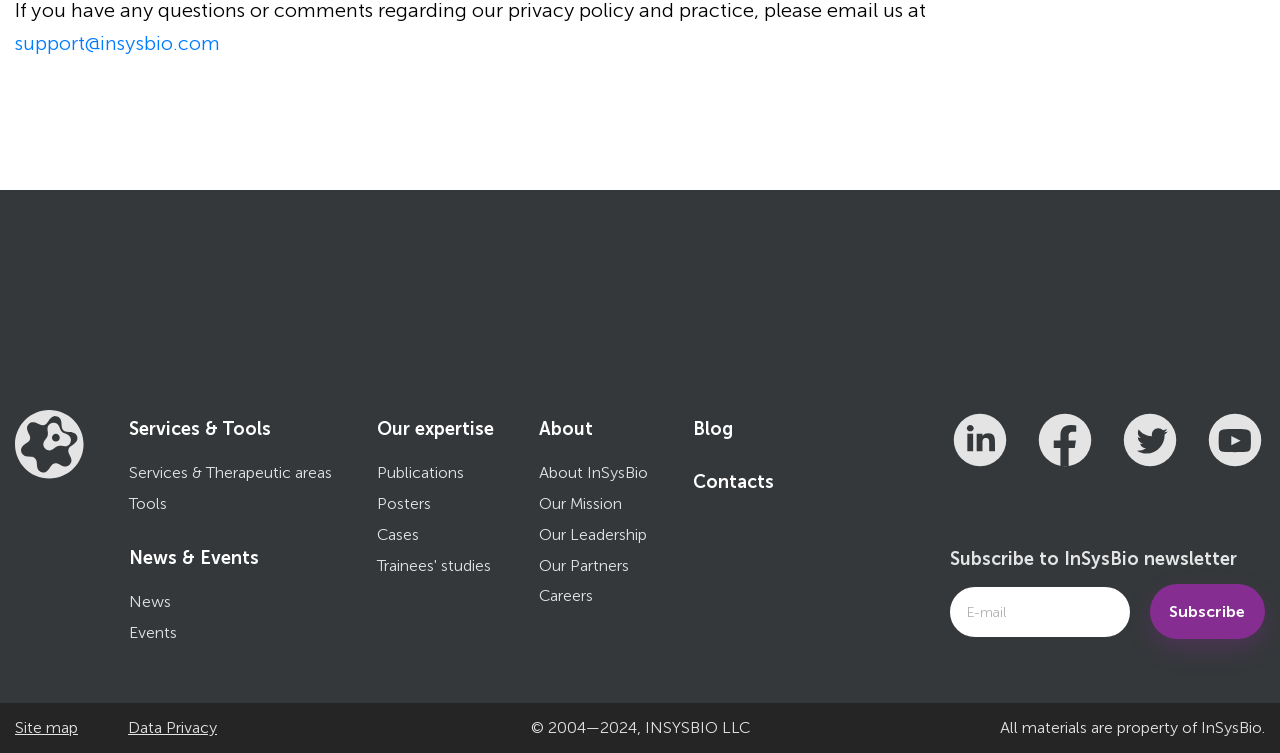Give a one-word or one-phrase response to the question:
What is the company name mentioned in the footer?

INSYSBIO LLC